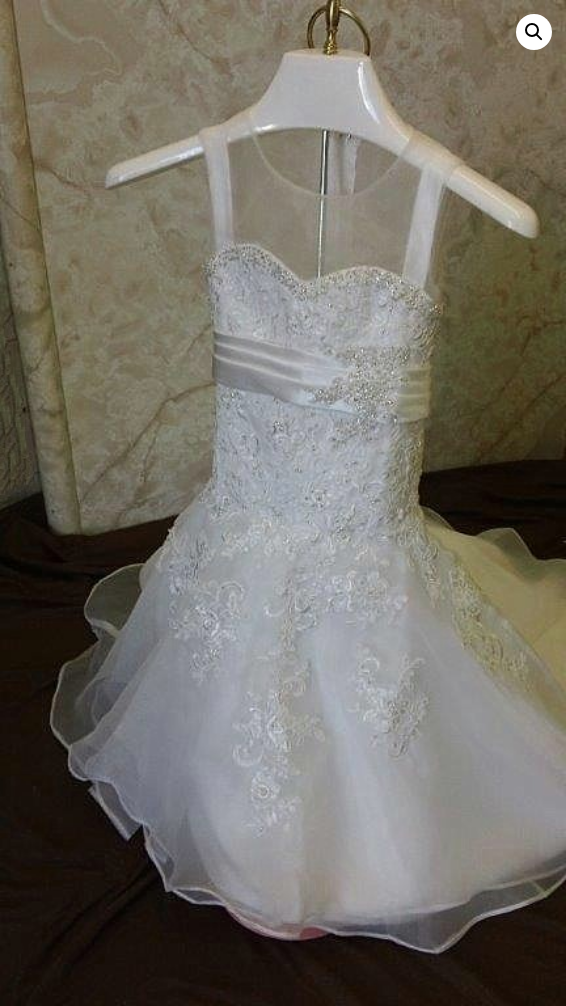What type of skirt does the dress have?
Look at the image and answer the question using a single word or phrase.

Organza